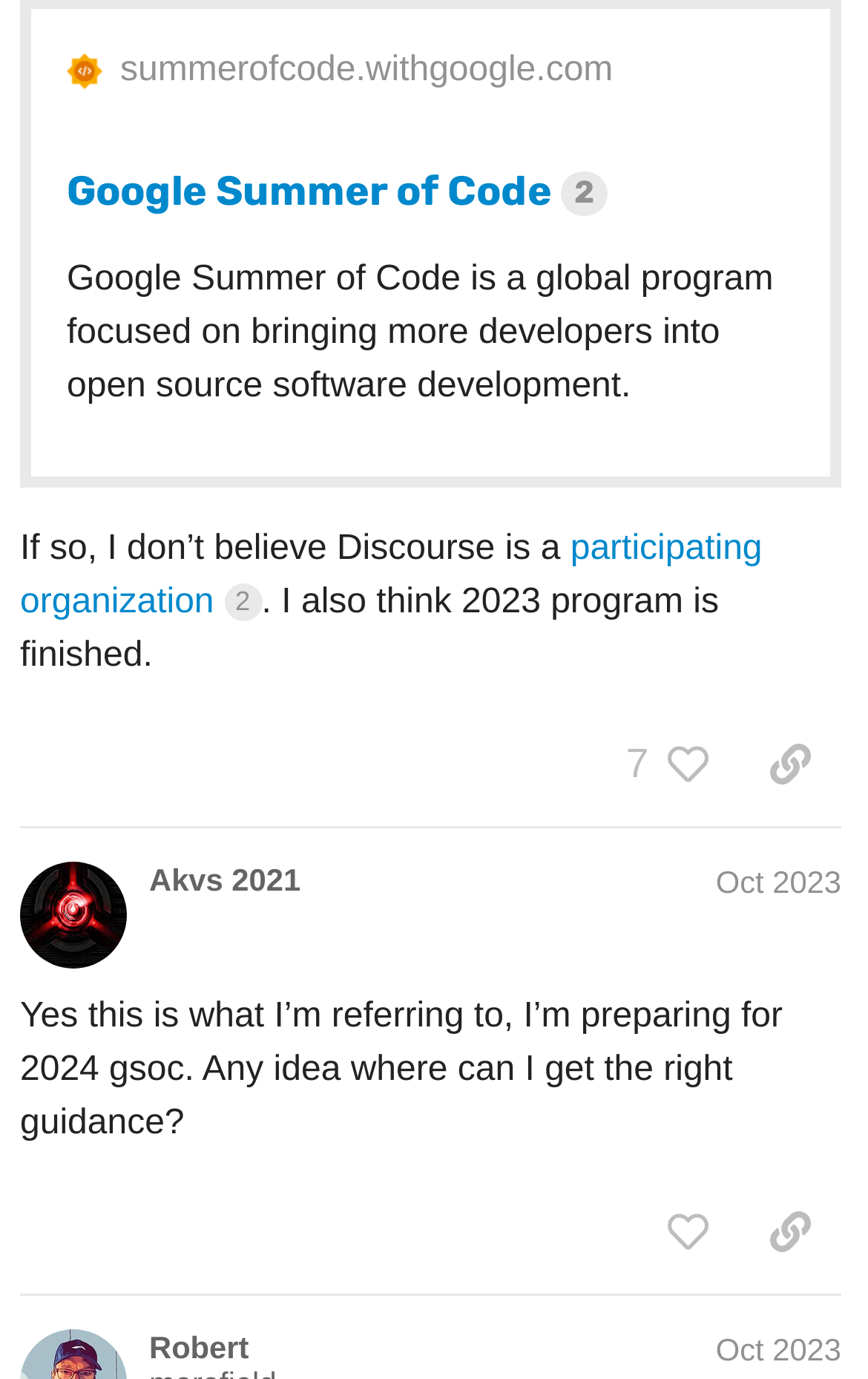Determine the bounding box coordinates of the region that needs to be clicked to achieve the task: "Like the post by Akvs_2021".

[0.733, 0.859, 0.851, 0.923]